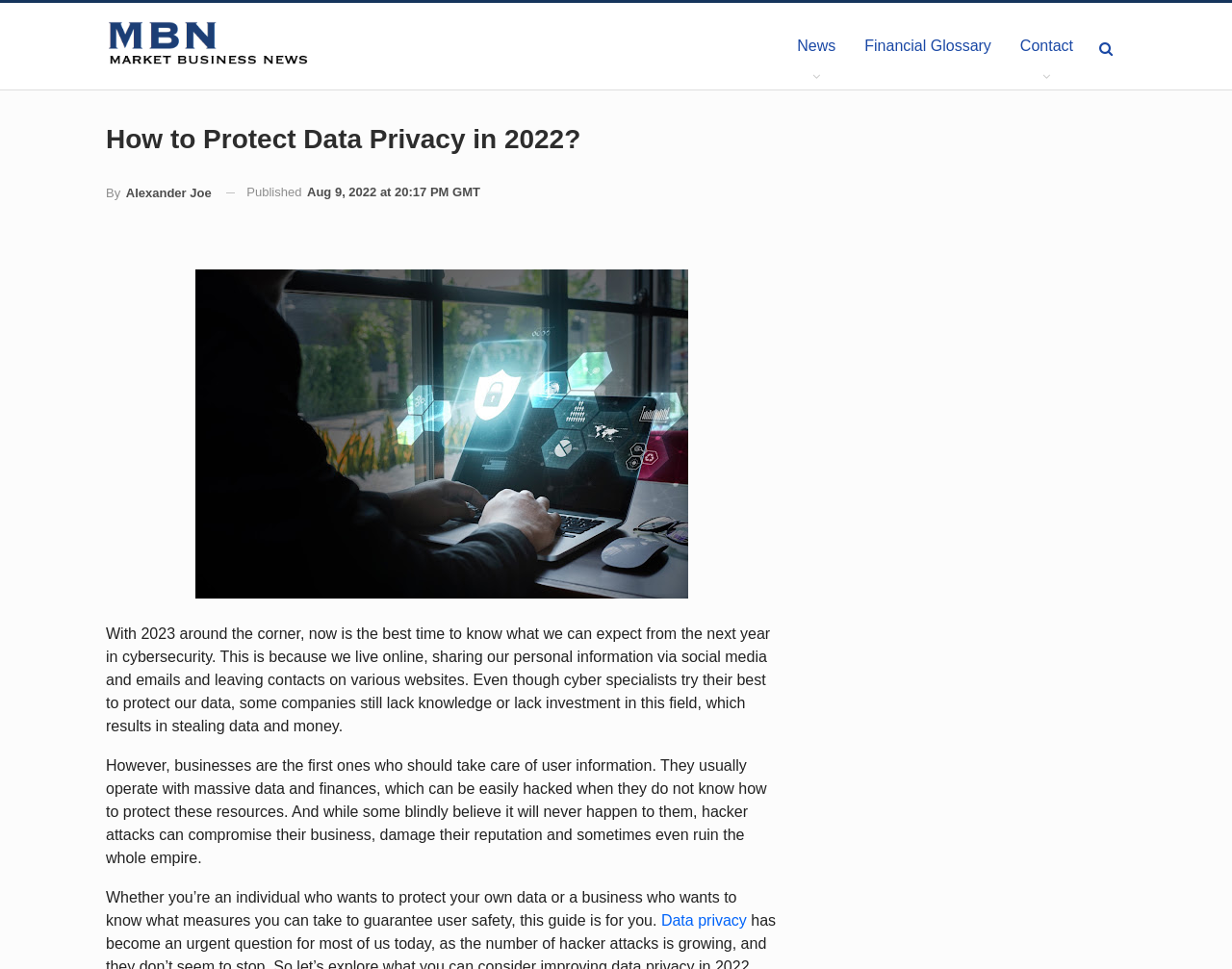Answer the following query with a single word or phrase:
What is the website's name?

Market Business News